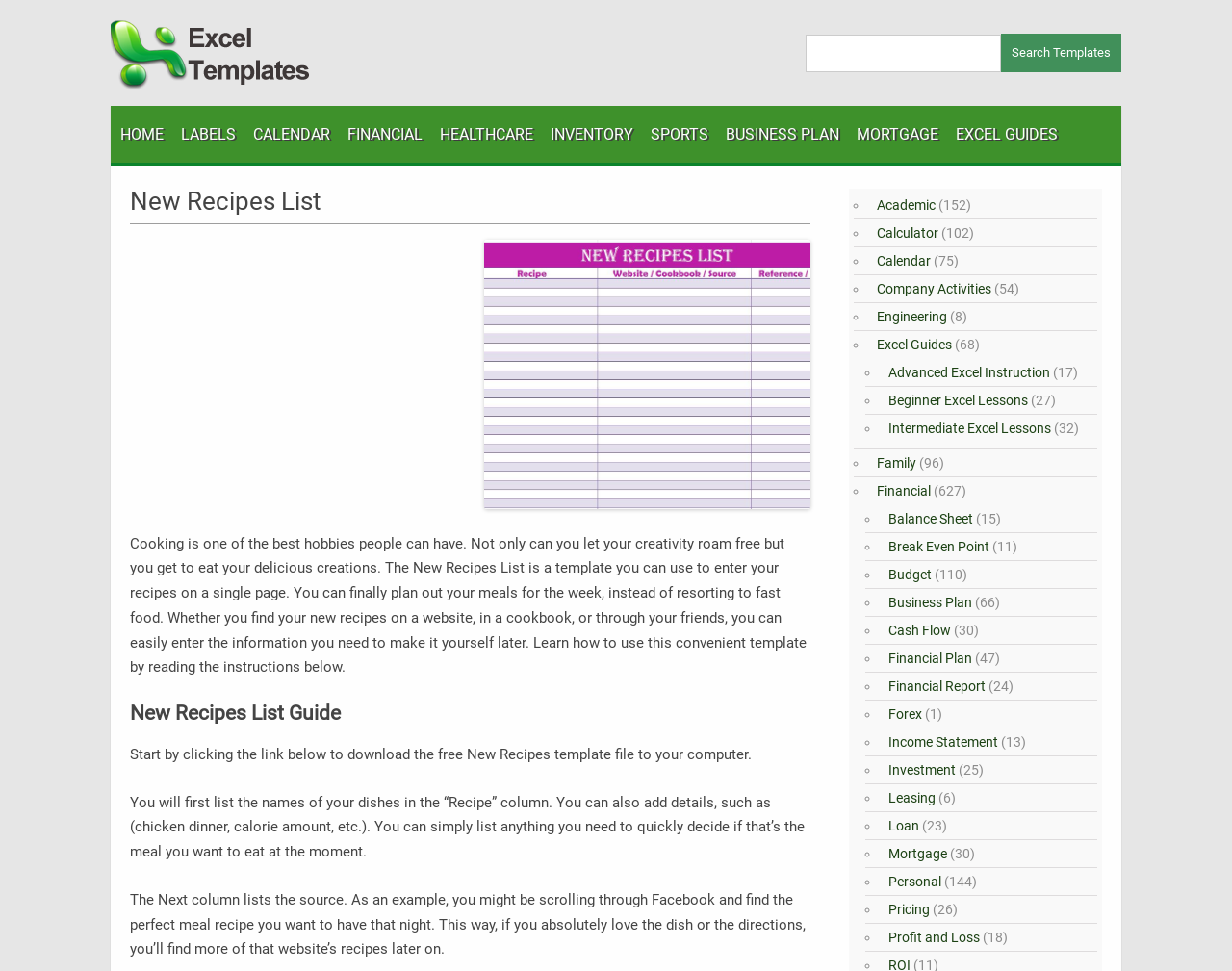Identify the coordinates of the bounding box for the element that must be clicked to accomplish the instruction: "Search for templates".

[0.654, 0.034, 0.91, 0.075]